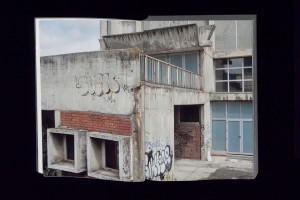Illustrate the image with a detailed caption.

The image captures a strikingly stark and industrial building characterized by its raw concrete structure and an array of graffiti. The composition features a prominent rectangular section that appears to jut out from the main structure, showcasing a series of horizontal windows and a small balcony protected by a railing. The lower portion of the facade includes two square openings, adding to the utilitarian aesthetic. The contrast between the vibrant graffiti and the dull gray concrete emphasizes the passage of time and urban decay, evoking a sense of nostalgia for abandoned spaces. This visual narrative speaks to the intersection of architecture, art, and the stories embedded in overlooked urban environments.